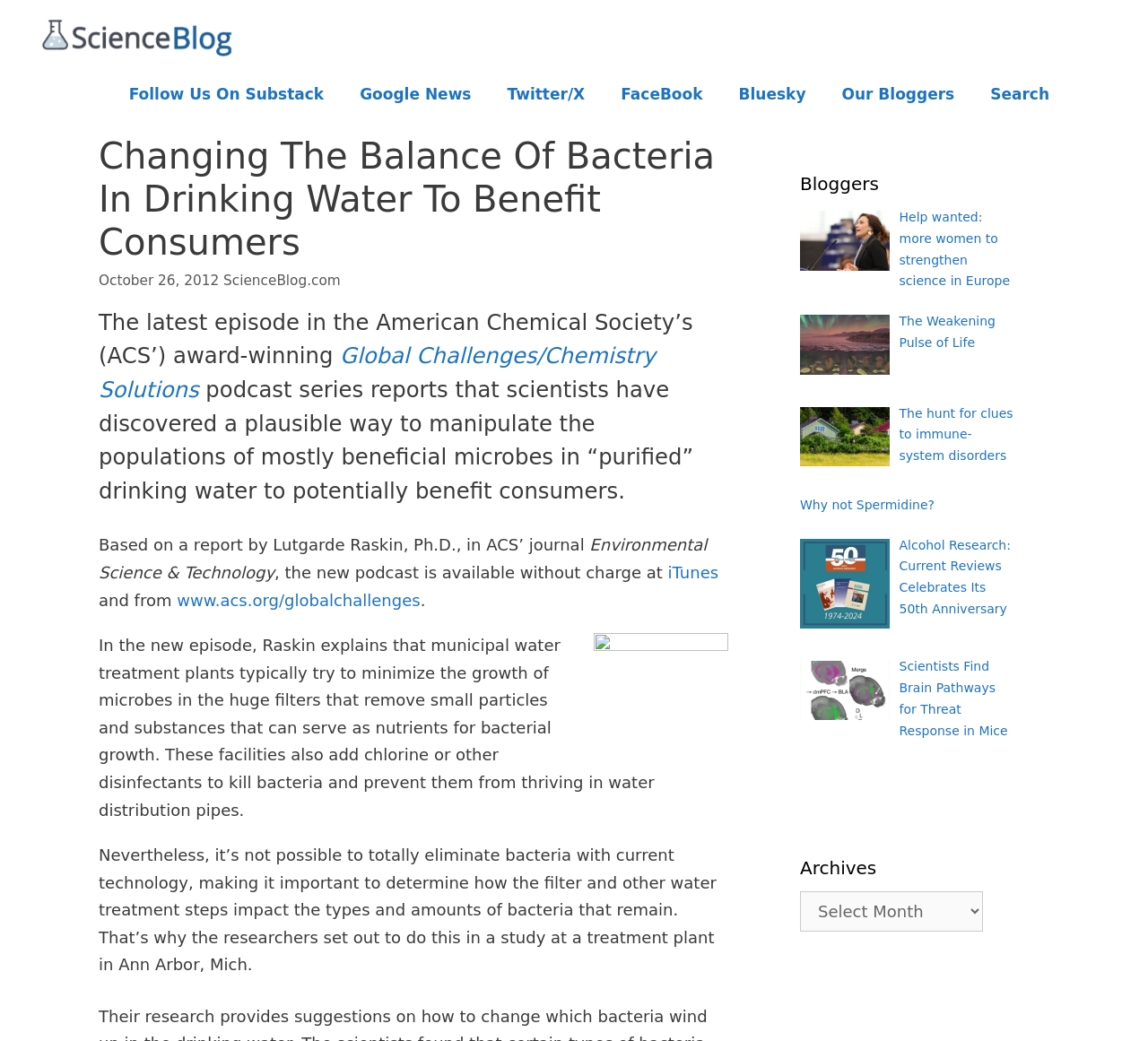From the webpage screenshot, predict the bounding box of the UI element that matches this description: "www.acs.org/globalchallenges".

[0.154, 0.567, 0.366, 0.585]